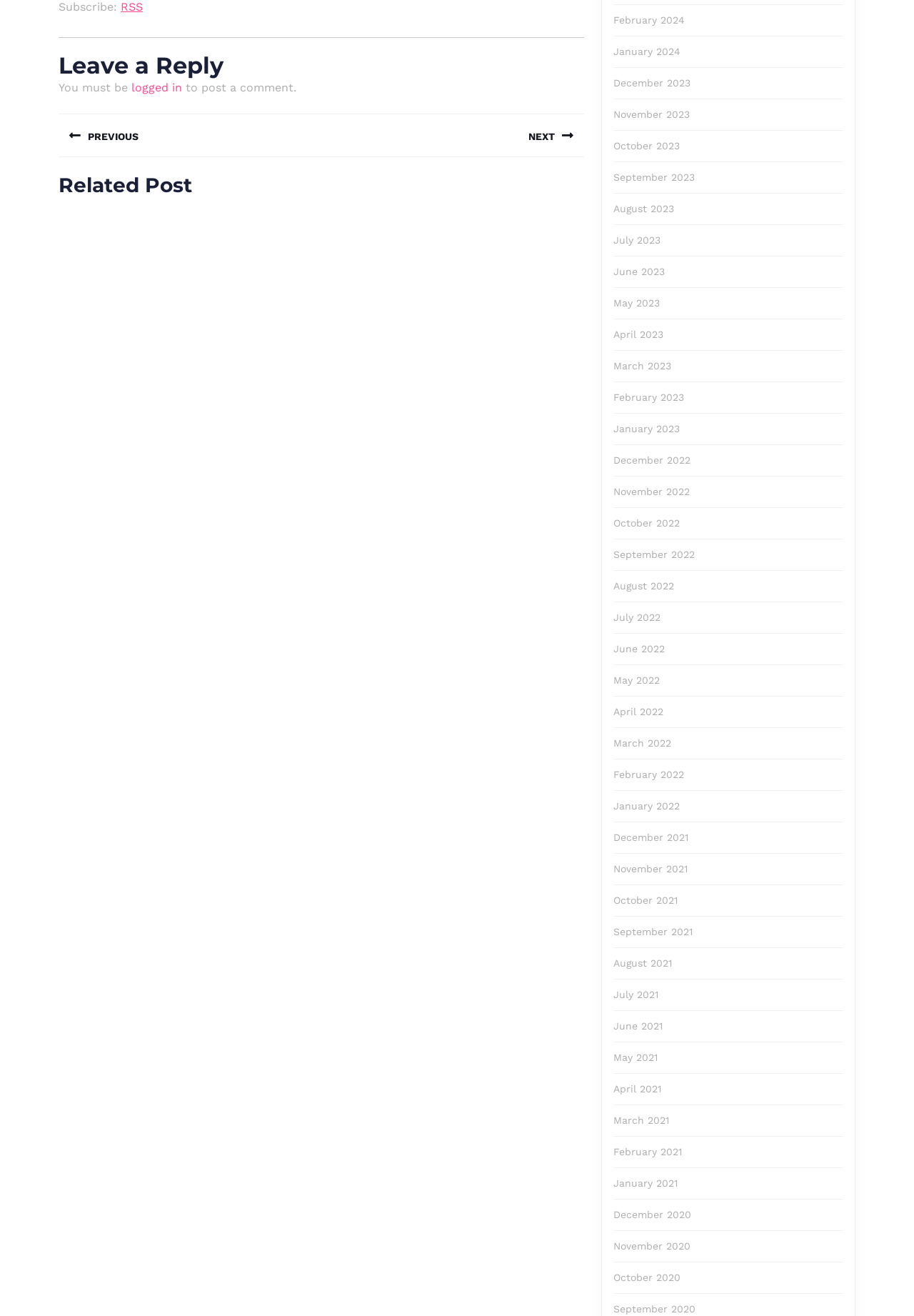Pinpoint the bounding box coordinates of the area that should be clicked to complete the following instruction: "Subscribe to RSS". The coordinates must be given as four float numbers between 0 and 1, i.e., [left, top, right, bottom].

[0.132, 0.0, 0.156, 0.01]